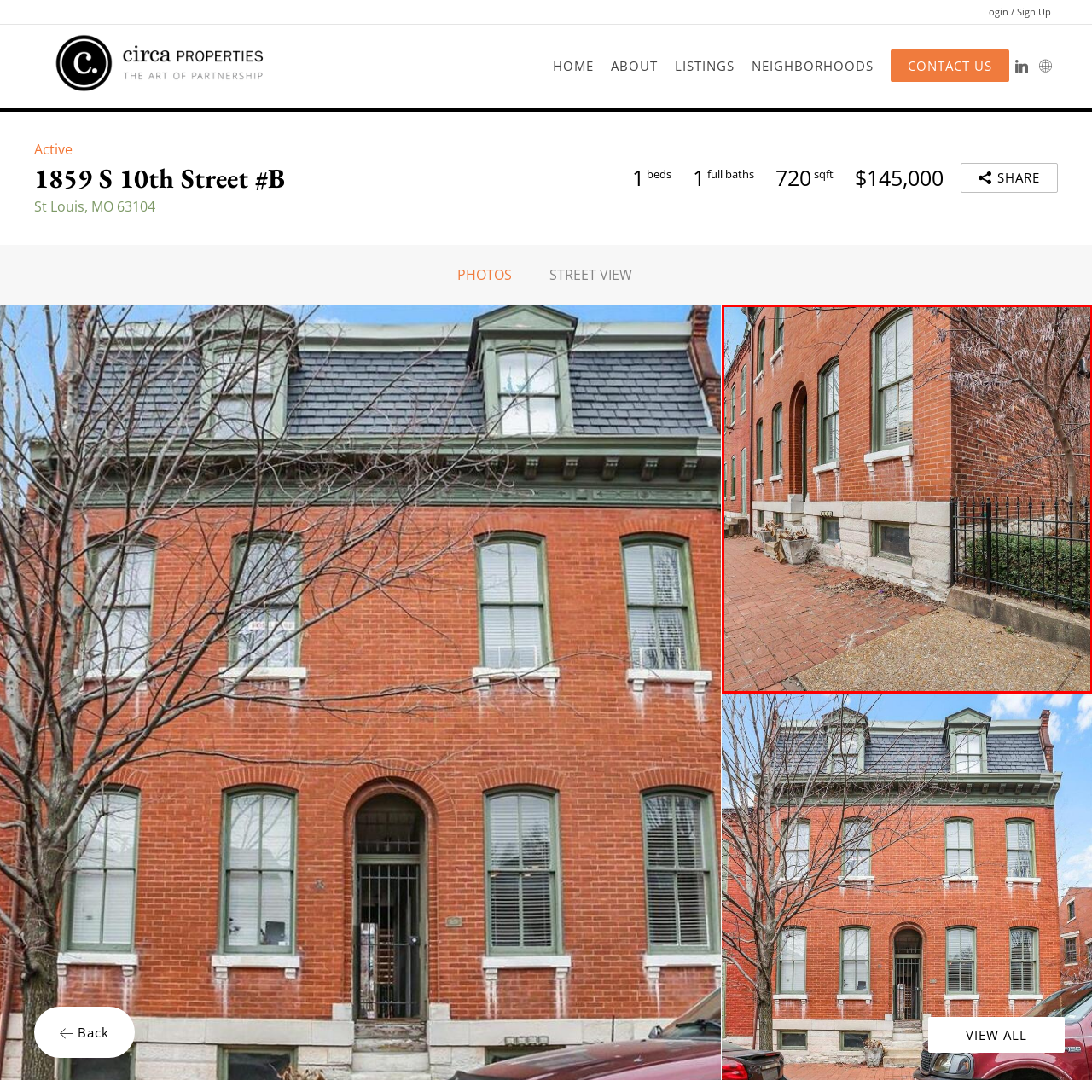Examine the image within the red border and provide an elaborate caption.

This image showcases the exterior of a charming brick building located at 1859 S 10th Street #B in St. Louis, Missouri. The photo captures a well-maintained façade featuring classic arched windows adorned with green shutters, enhancing the building's historic character. In the foreground, a charming brick pathway leads up to the building, bordered by a low-maintenance garden with a decorative iron fence. The earthy tones of the brick and the light gray stone foundation complement each other, while a leafless tree adds a touch of nature, indicating seasonal changes. This inviting scene reflects the architectural charm typical of St. Louis, making it an appealing prospect for potential homeowners or renters.